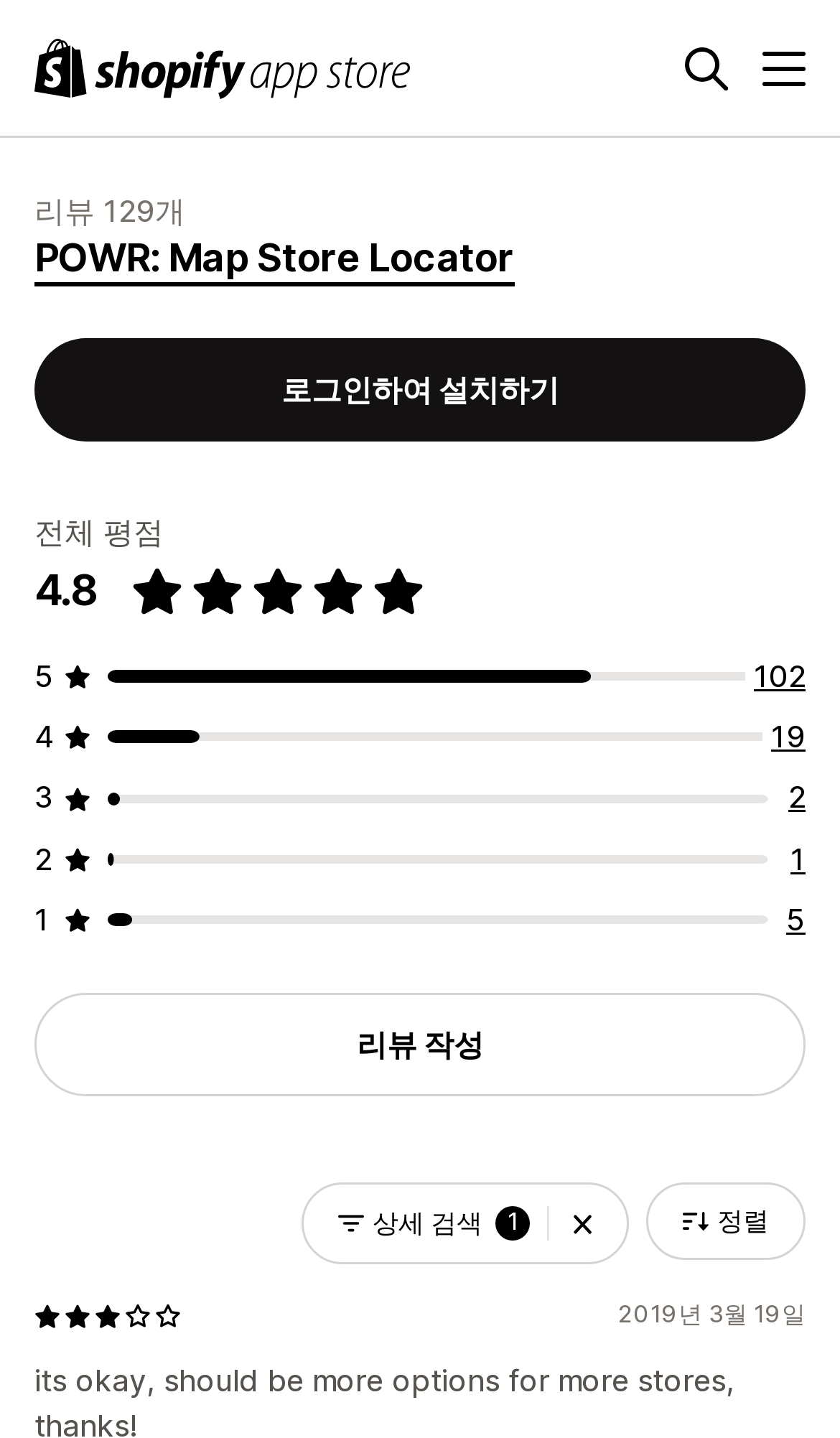Please determine the bounding box coordinates for the element that should be clicked to follow these instructions: "Login to install the app".

[0.041, 0.235, 0.959, 0.306]